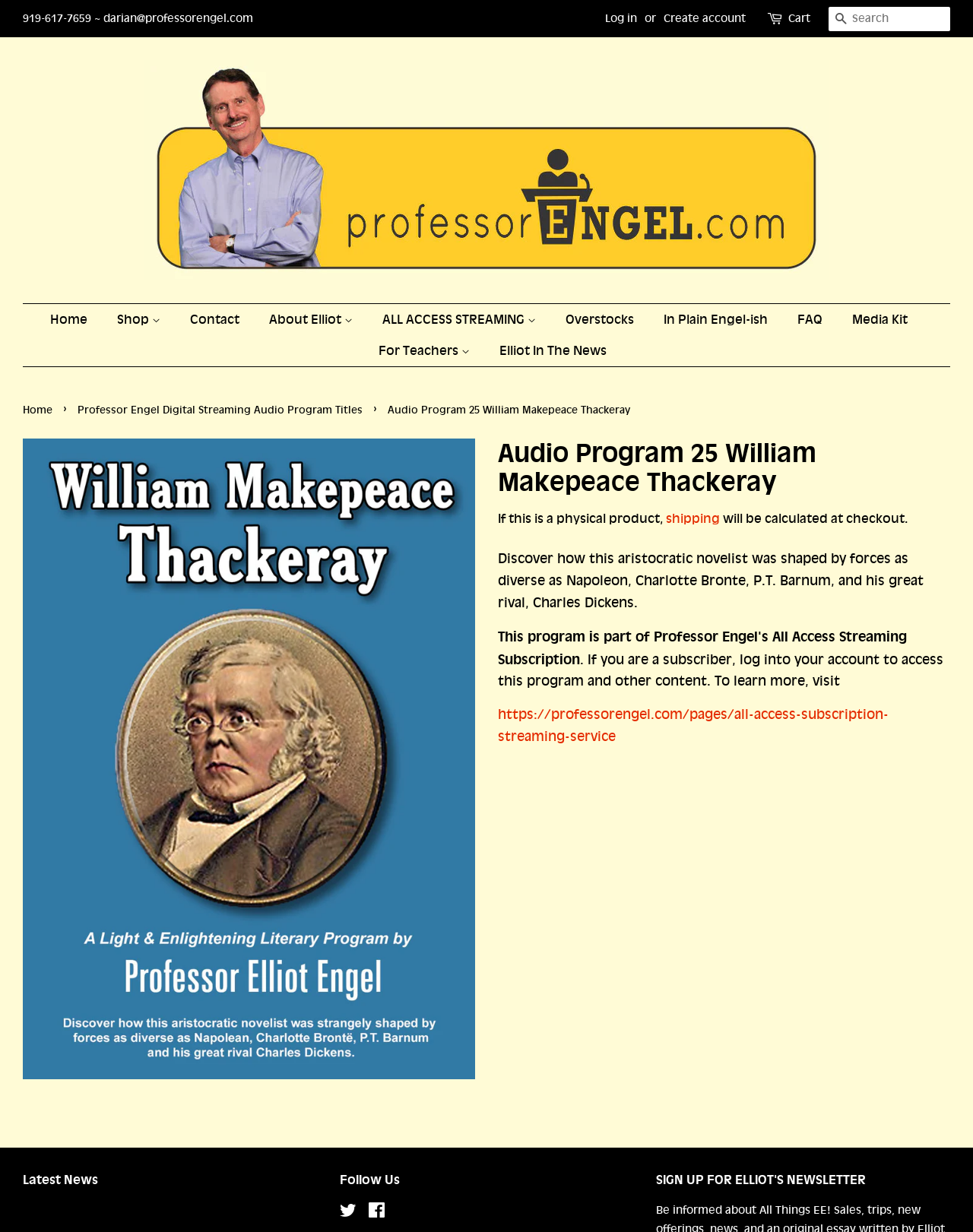Create a full and detailed caption for the entire webpage.

This webpage is about Professor Elliot Engel's digital streaming audio program, specifically featuring Audio Program 25 William Makepeace Thackeray. At the top, there is a navigation bar with links to log in, create an account, cart, and search. Below this, there is a section with links to Professor Elliot Engel's profile, home, shop, and other categories.

On the left side, there is a menu with links to various sections, including CDs, DVDs, overstocks, all access streaming, seminars, gift sets, and gift guides. There are also links to contact, about Elliot, and all access streaming with sub-links to how it works, browse titles, try it out, and frequently asked questions.

The main content area features an image of William Makepeace Thackeray on the left and a heading with the title of the audio program. Below this, there is a description of the program, which discusses how the aristocratic novelist was shaped by forces such as Napoleon, Charlotte Bronte, P.T. Barnum, and Charles Dickens. There is also a note about shipping and a link to learn more about the all-access subscription streaming service.

Further down, there are sections for latest news and follow us, with links to Twitter and Facebook. Finally, there is a call to action to sign up for Elliot's newsletter.